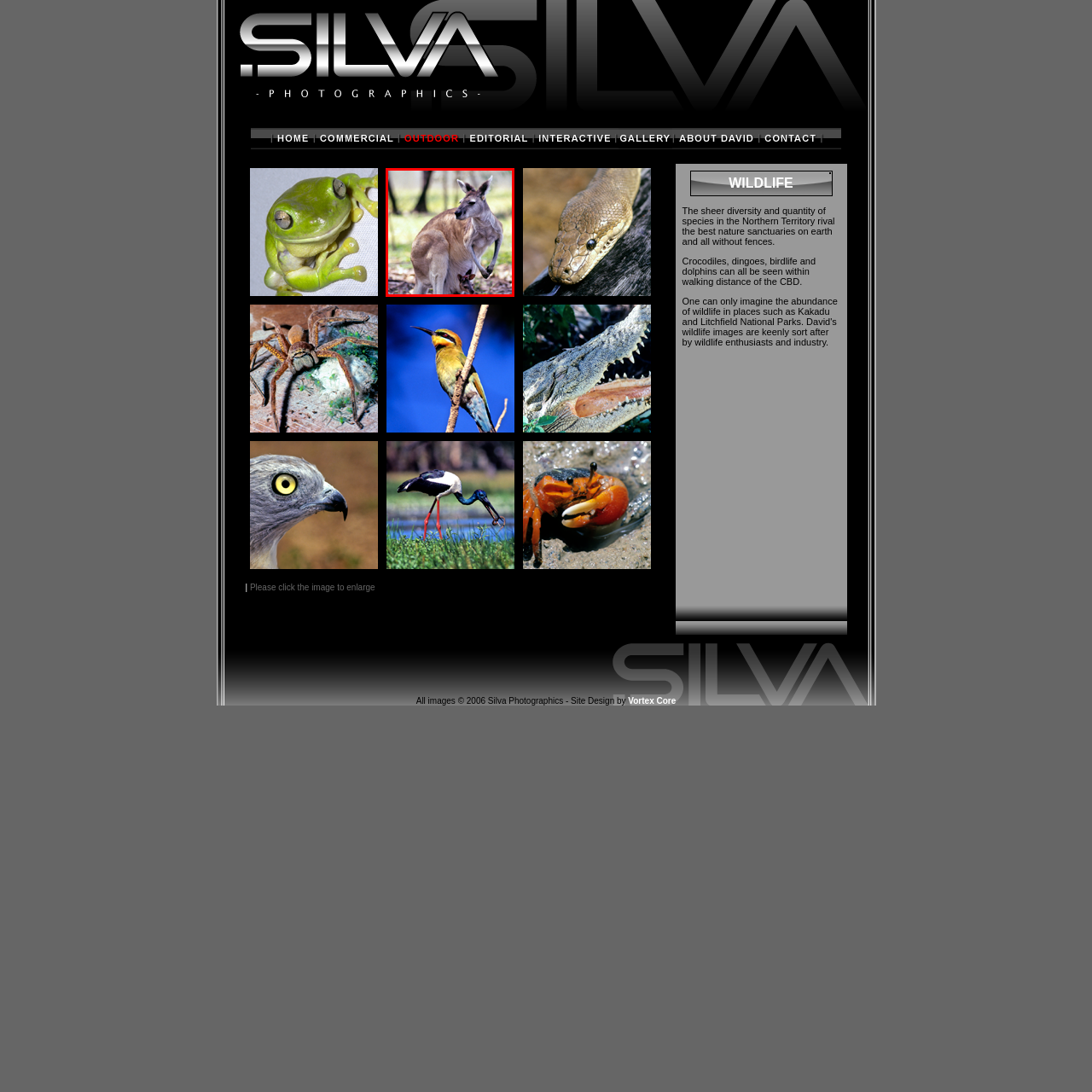What is the purpose of the kangaroo's strong hind legs?
Refer to the image highlighted by the red box and give a one-word or short-phrase answer reflecting what you see.

Jumping abilities